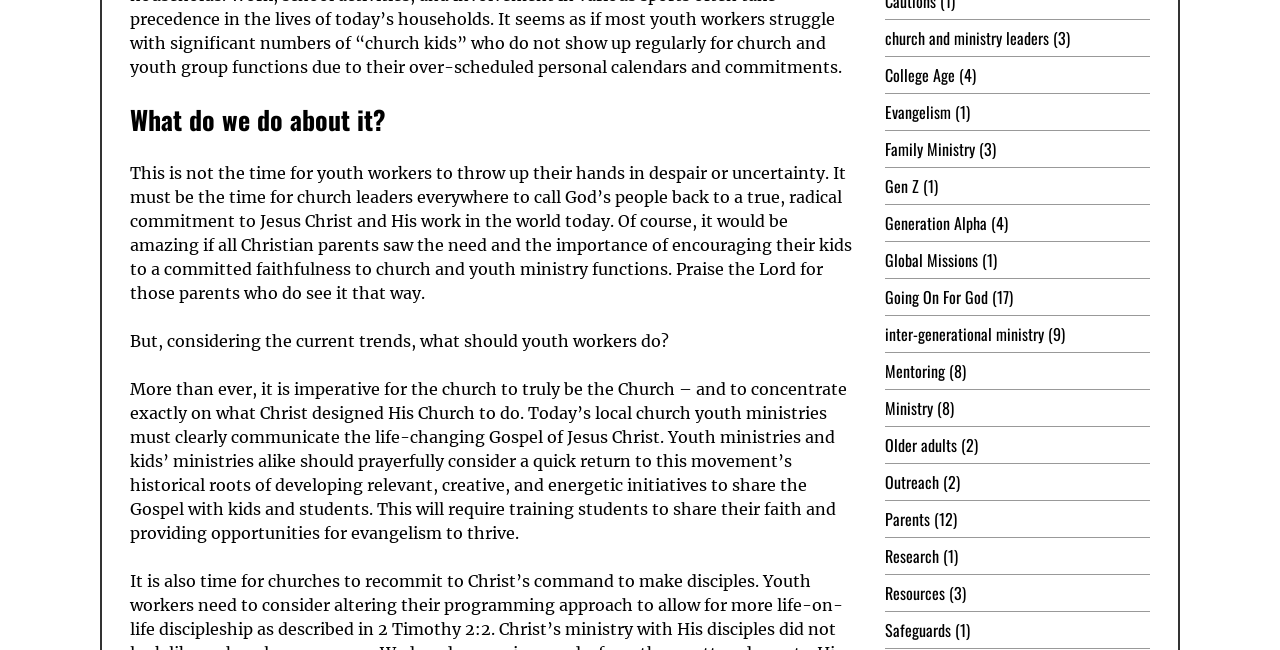Based on what you see in the screenshot, provide a thorough answer to this question: What should youth workers do?

According to the webpage, considering the current trends, youth workers should concentrate on what Christ designed His Church to do, which includes clearly communicating the life-changing Gospel of Jesus Christ and developing relevant, creative, and energetic initiatives to share the Gospel with kids and students.